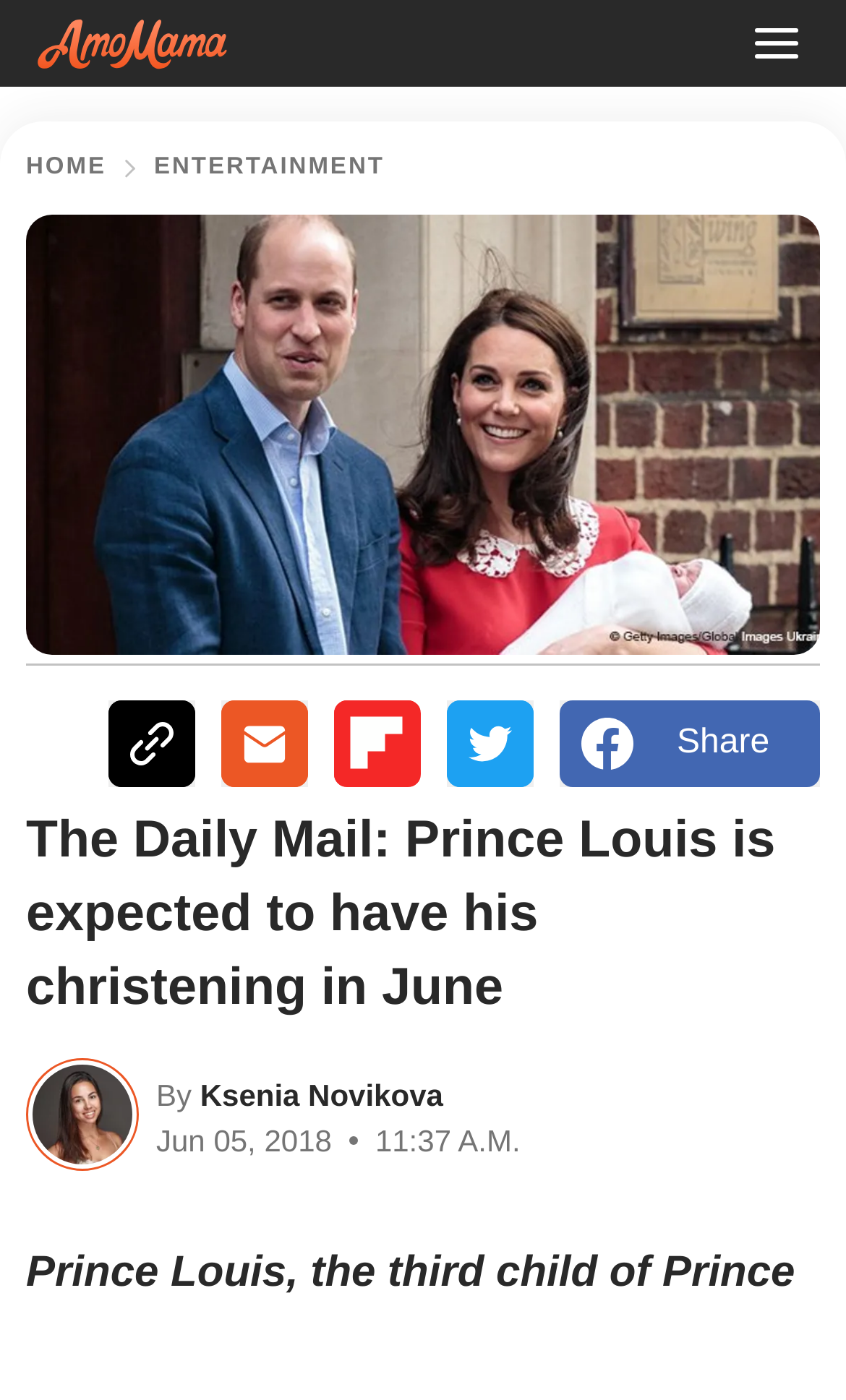Determine the bounding box coordinates for the region that must be clicked to execute the following instruction: "Click on the SuperValu link".

None